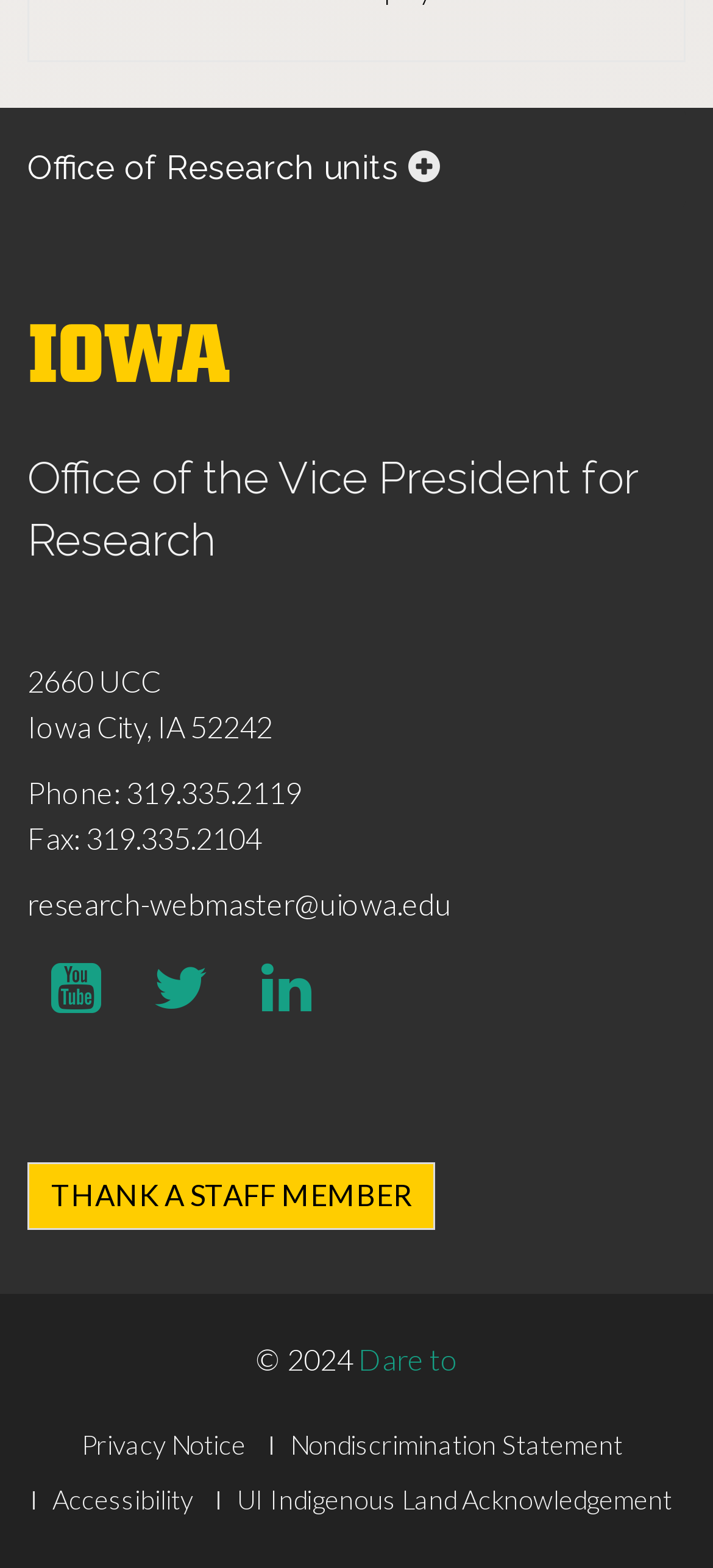What is the name of the university?
Please look at the screenshot and answer in one word or a short phrase.

The University of Iowa